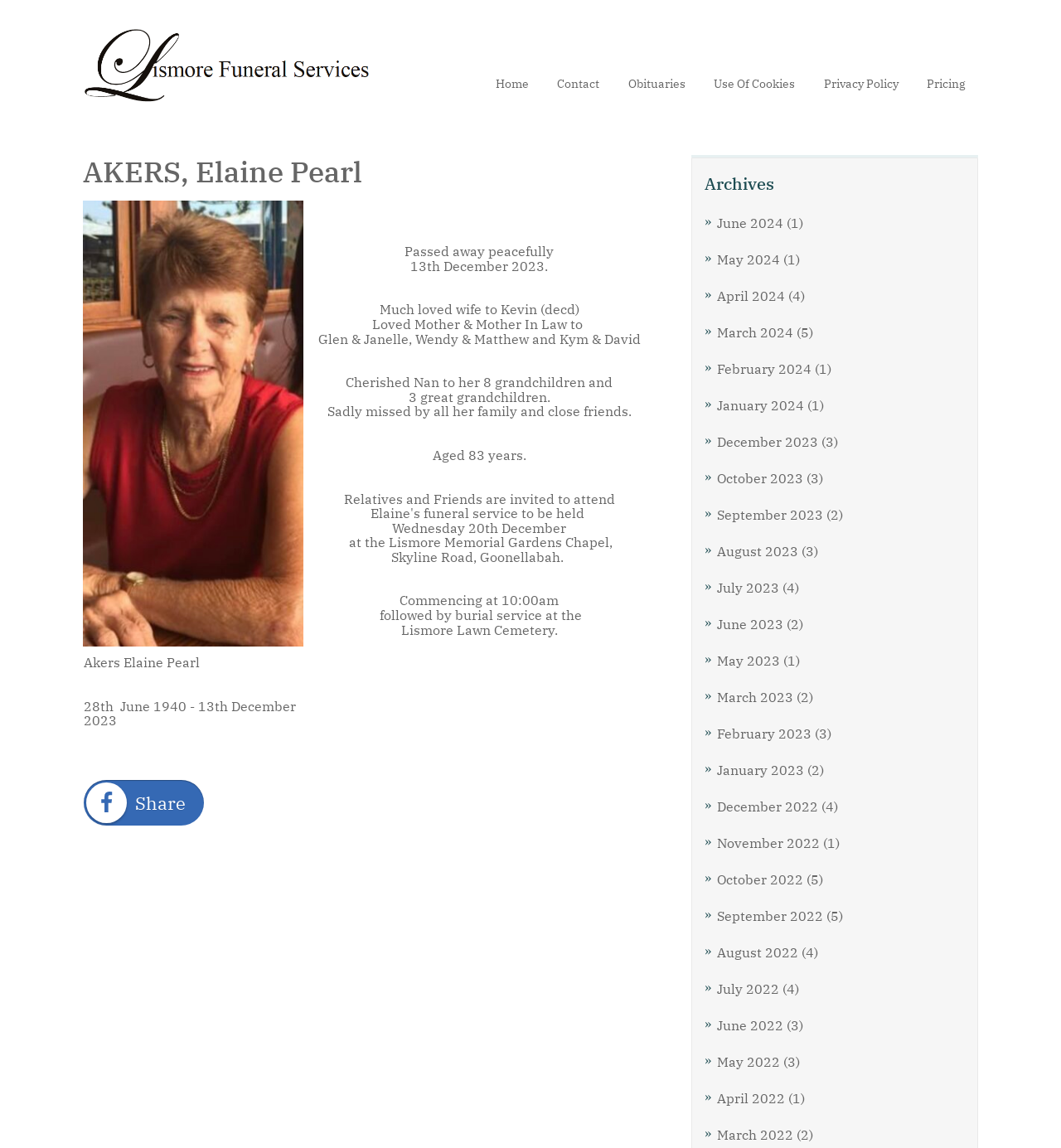Please locate the bounding box coordinates of the element that needs to be clicked to achieve the following instruction: "Click the 'AW Holding' link". The coordinates should be four float numbers between 0 and 1, i.e., [left, top, right, bottom].

None